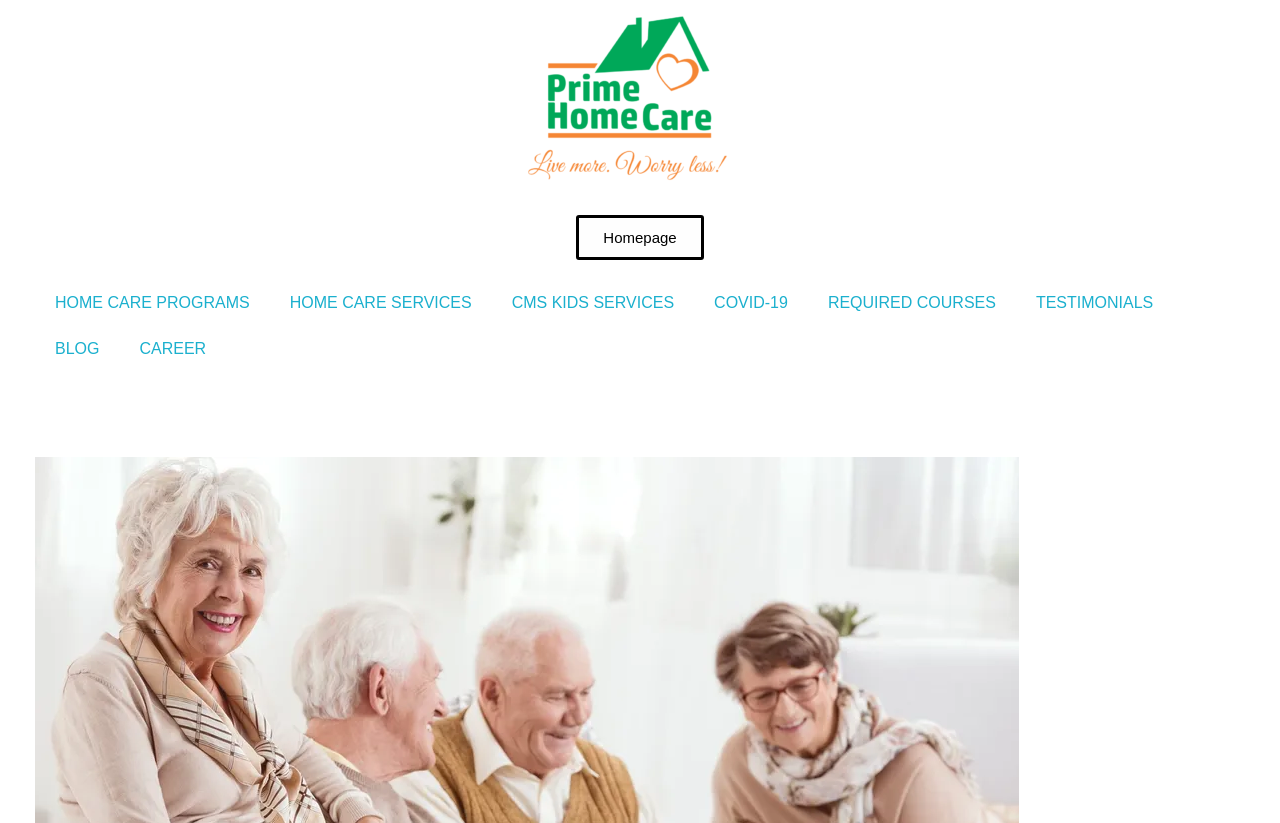Please specify the bounding box coordinates of the clickable section necessary to execute the following command: "Go to the Home page".

None